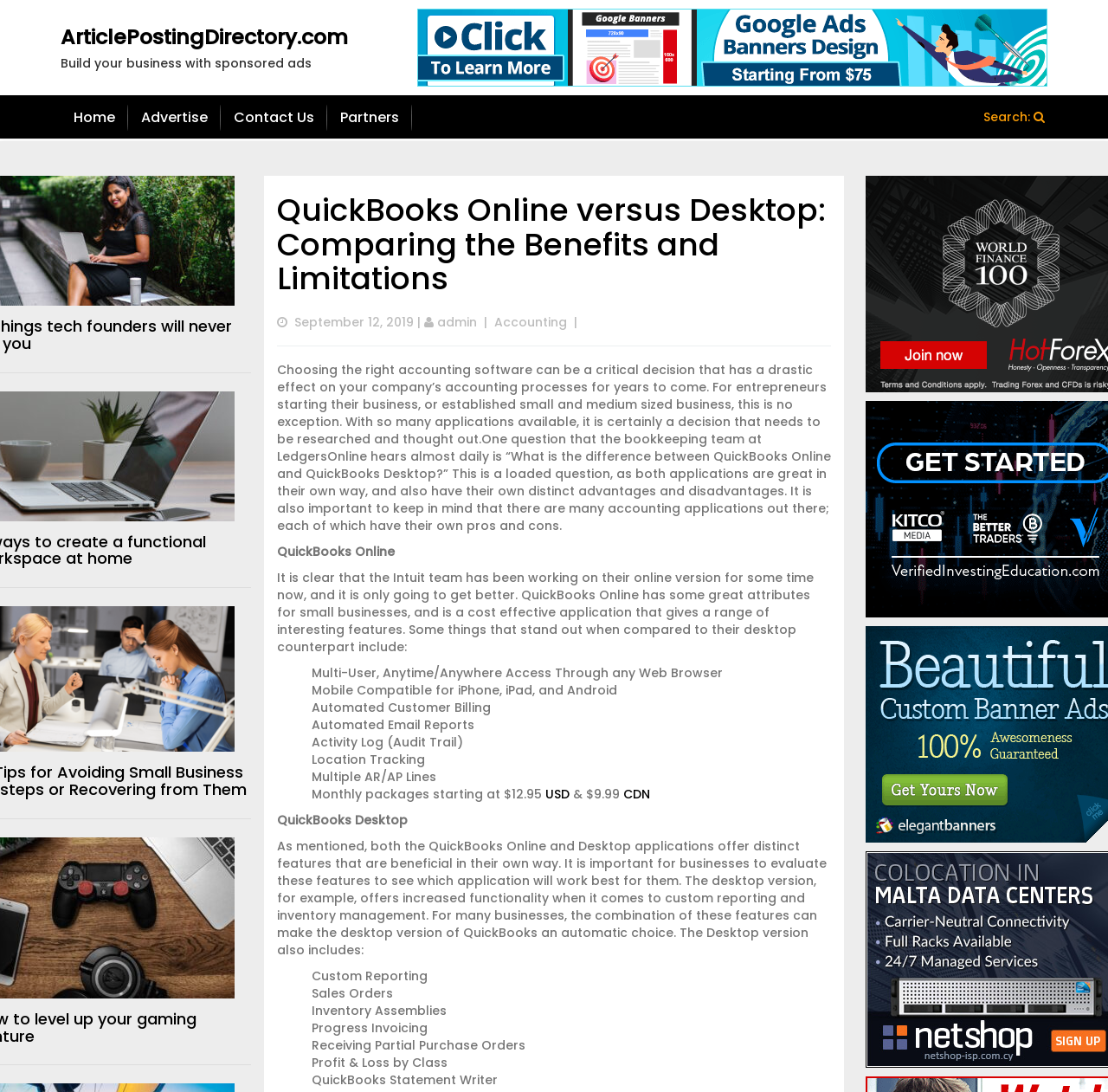Identify the bounding box coordinates of the region I need to click to complete this instruction: "Click on the 'Home' link".

[0.055, 0.082, 0.116, 0.134]